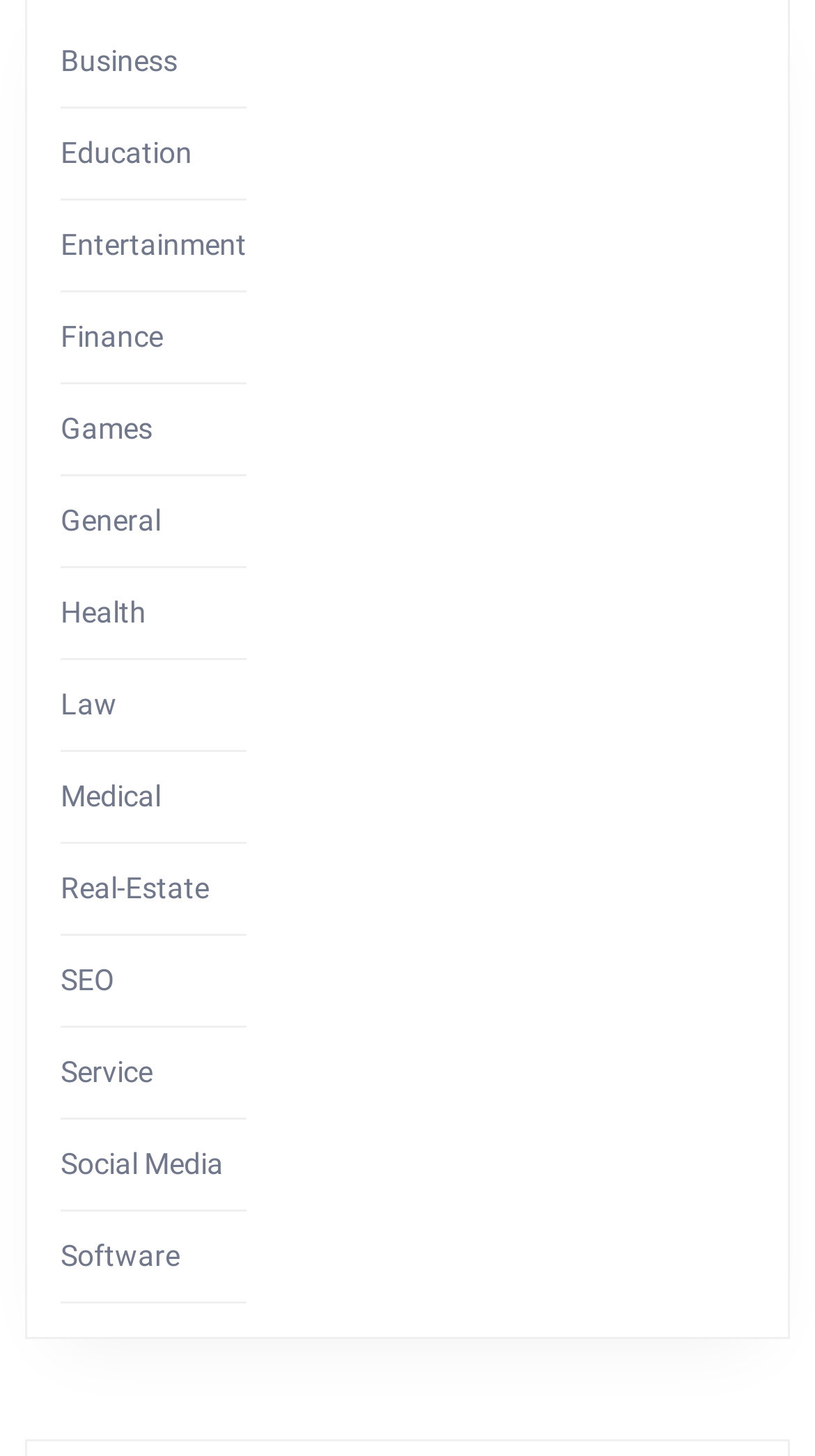Identify the bounding box coordinates of the clickable section necessary to follow the following instruction: "Go to Health". The coordinates should be presented as four float numbers from 0 to 1, i.e., [left, top, right, bottom].

[0.074, 0.409, 0.179, 0.432]